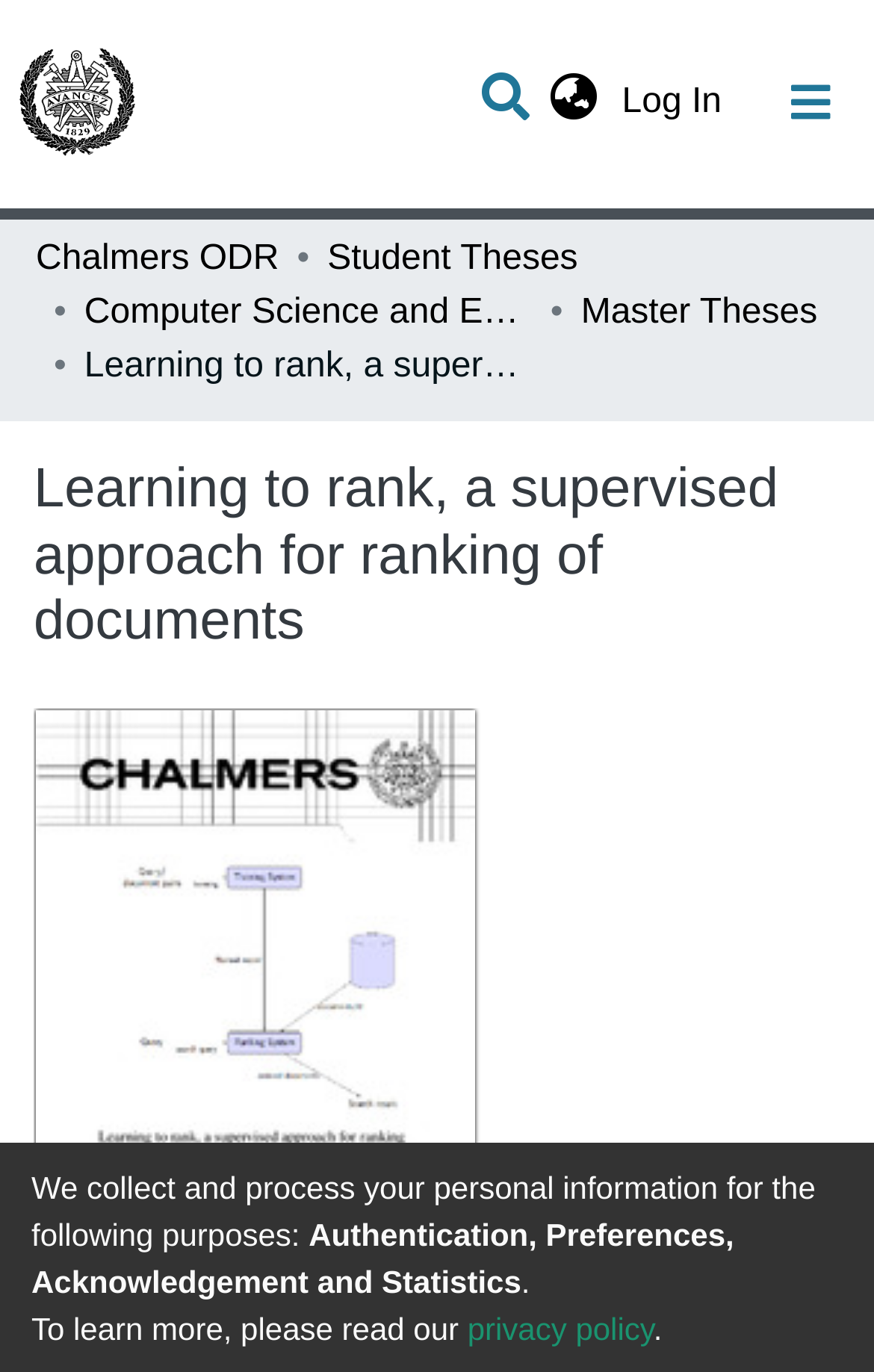Please identify the bounding box coordinates of the clickable area that will fulfill the following instruction: "visit Facebook page". The coordinates should be in the format of four float numbers between 0 and 1, i.e., [left, top, right, bottom].

None